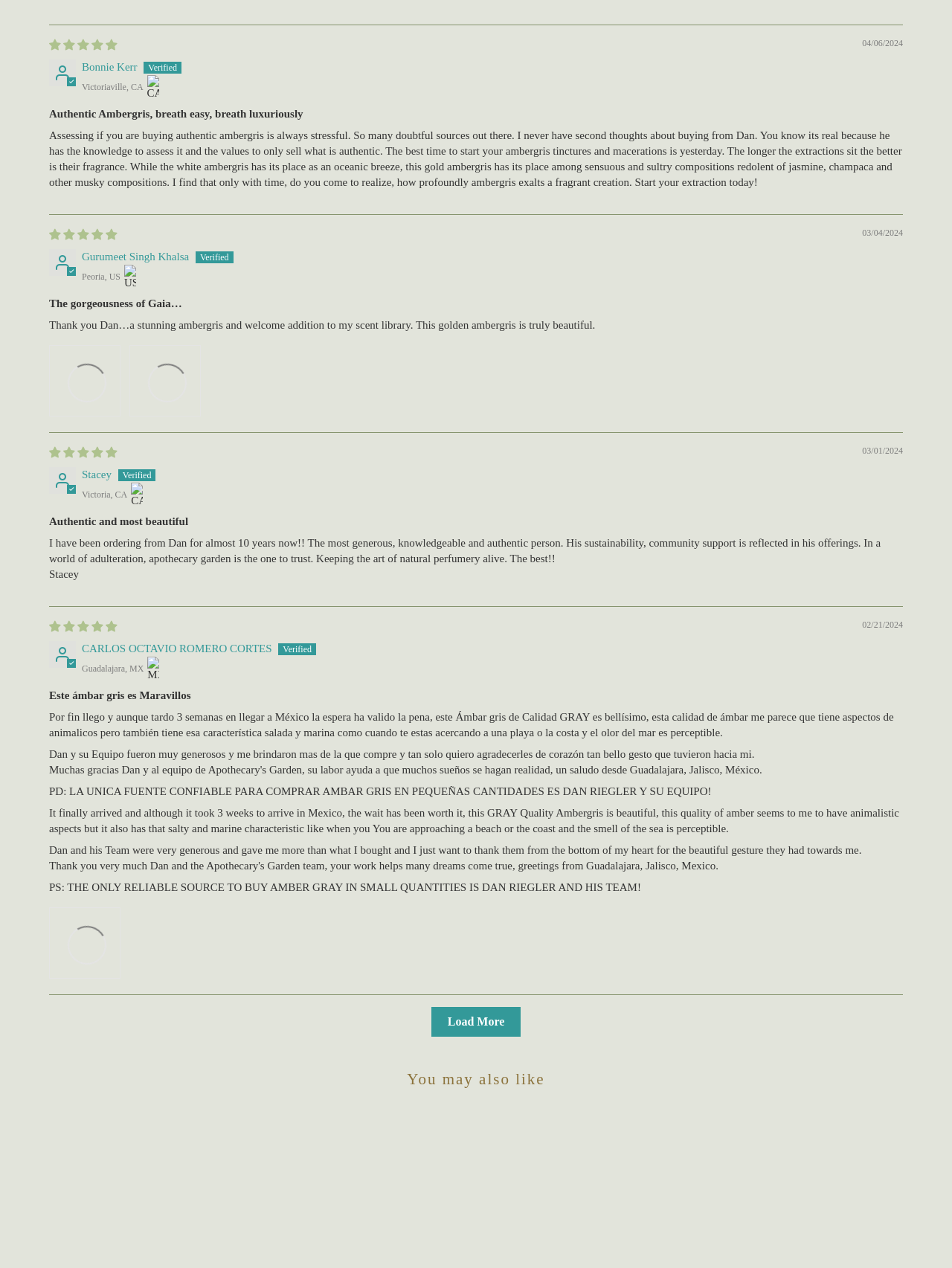Identify the bounding box of the UI element that matches this description: "title="Apothecary's Garden on Facebook"".

[0.535, 0.929, 0.558, 0.945]